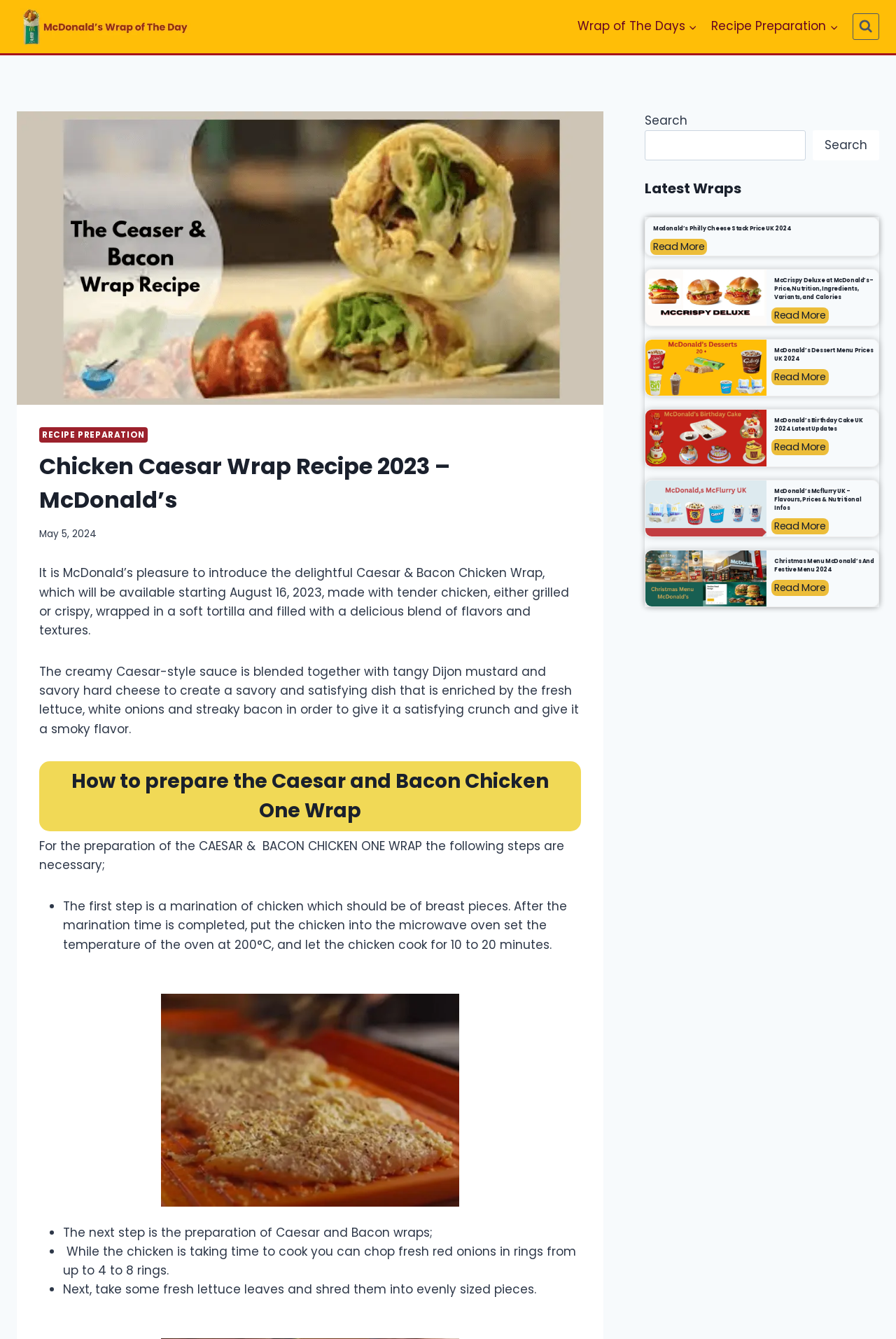Can you find and provide the main heading text of this webpage?

Chicken Caesar Wrap Recipe 2023 – McDonald’s